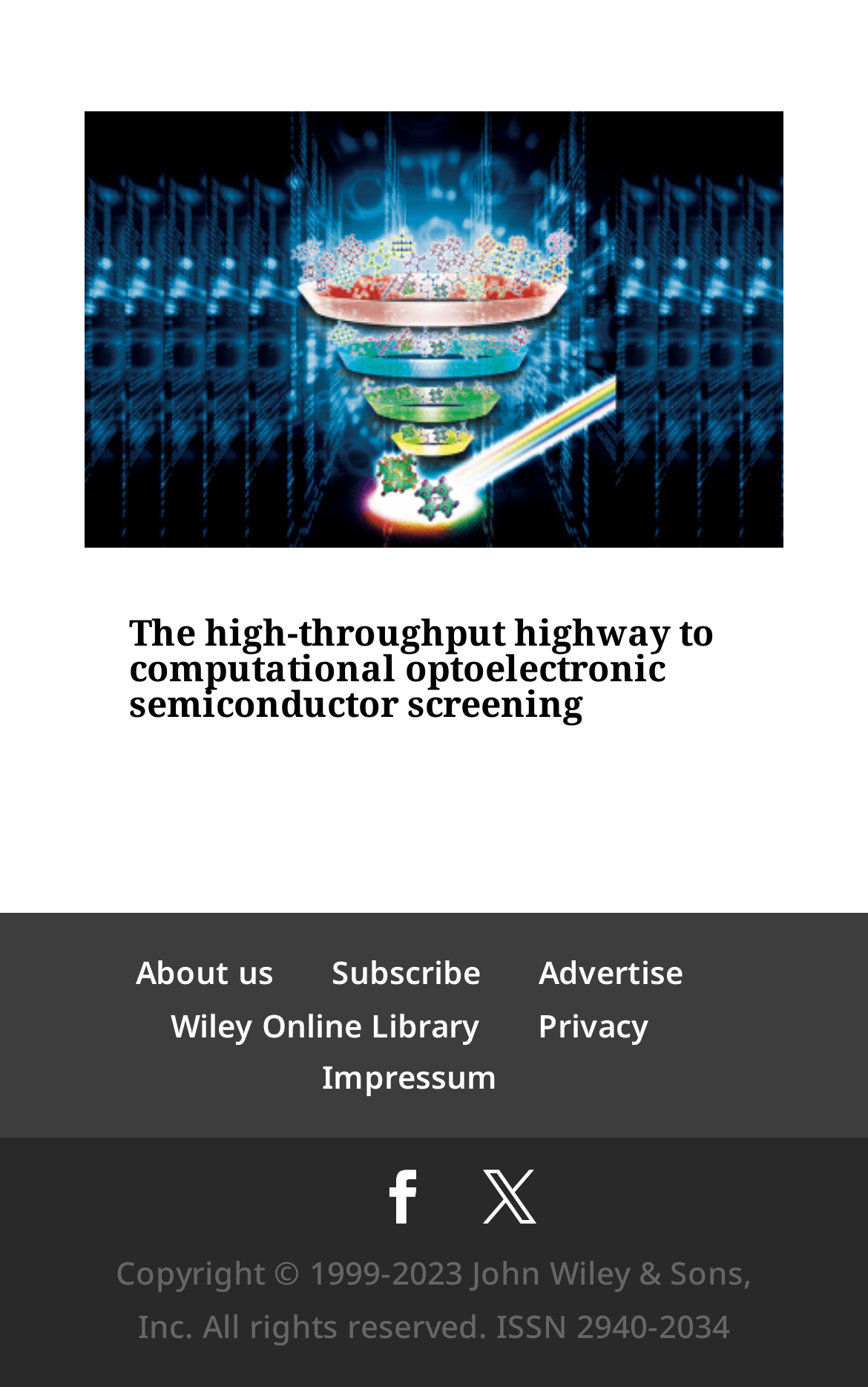Please locate the bounding box coordinates for the element that should be clicked to achieve the following instruction: "Learn more about Wiley Online Library". Ensure the coordinates are given as four float numbers between 0 and 1, i.e., [left, top, right, bottom].

[0.196, 0.723, 0.553, 0.754]